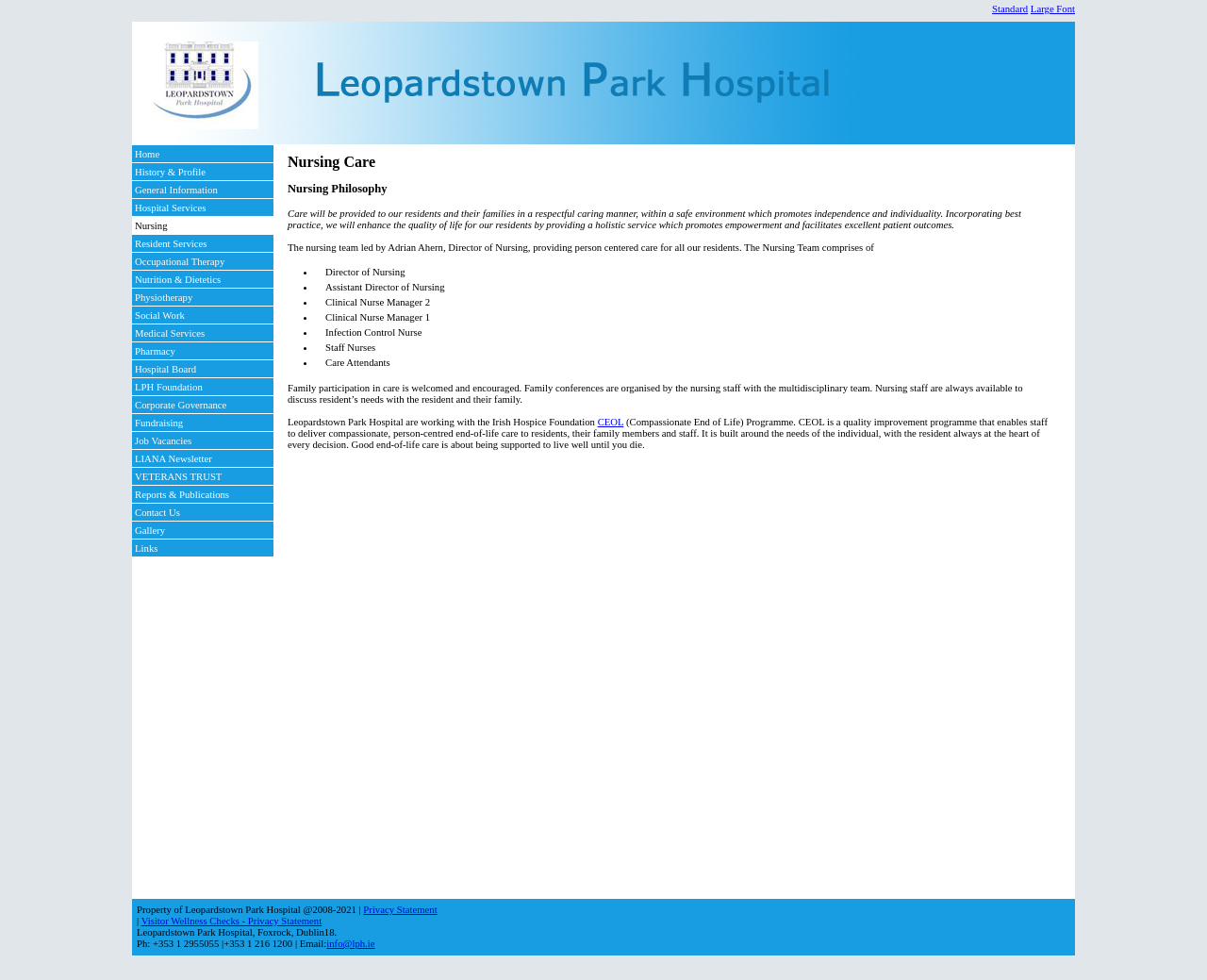Who is the Director of Nursing?
Refer to the image and provide a one-word or short phrase answer.

Adrian Ahern